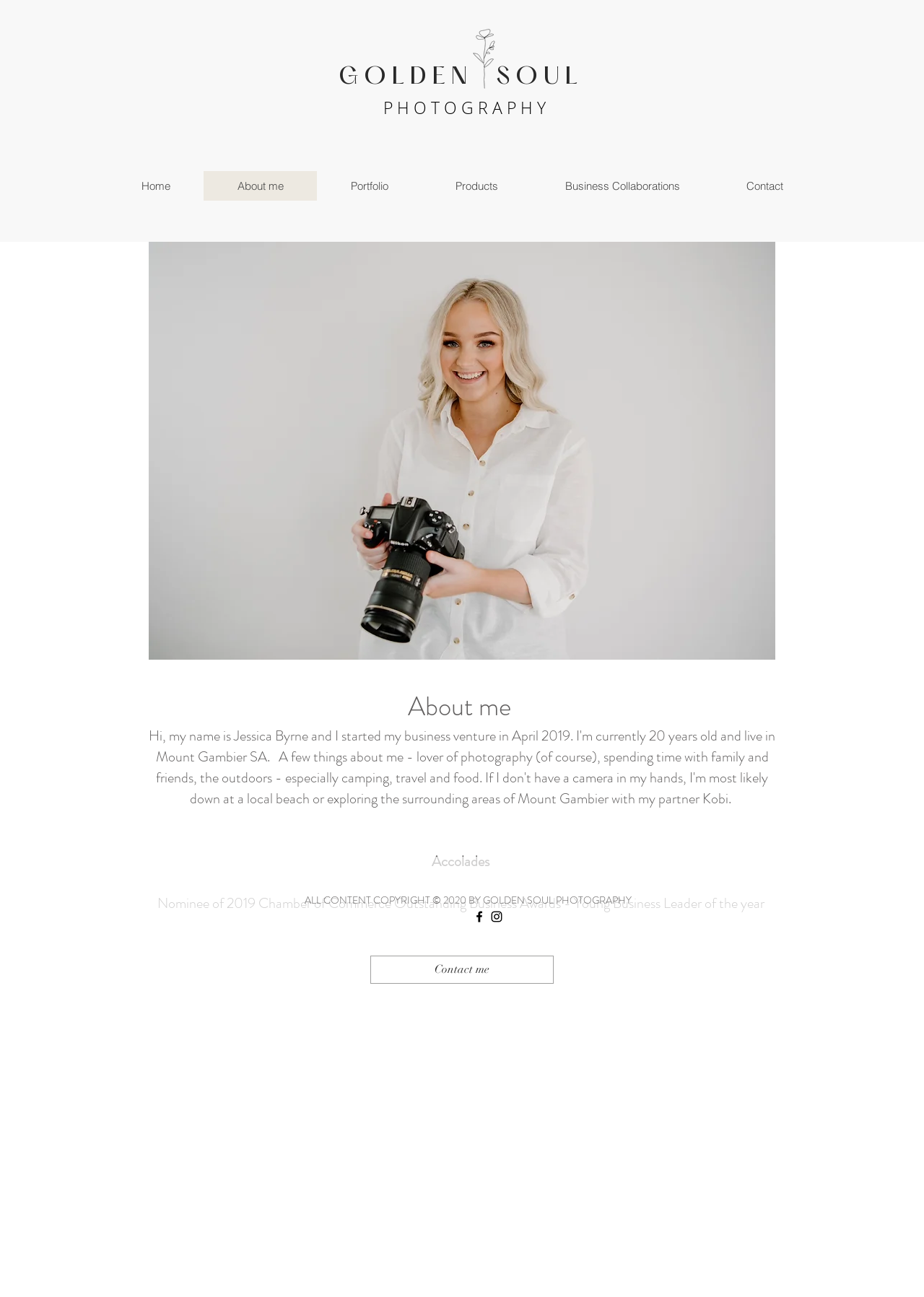From the image, can you give a detailed response to the question below:
What social media platforms does the photographer have?

The social media platforms can be found in the social bar at the bottom of the page, which includes links to 'Black Facebook Icon' and 'Black Instagram Icon'.